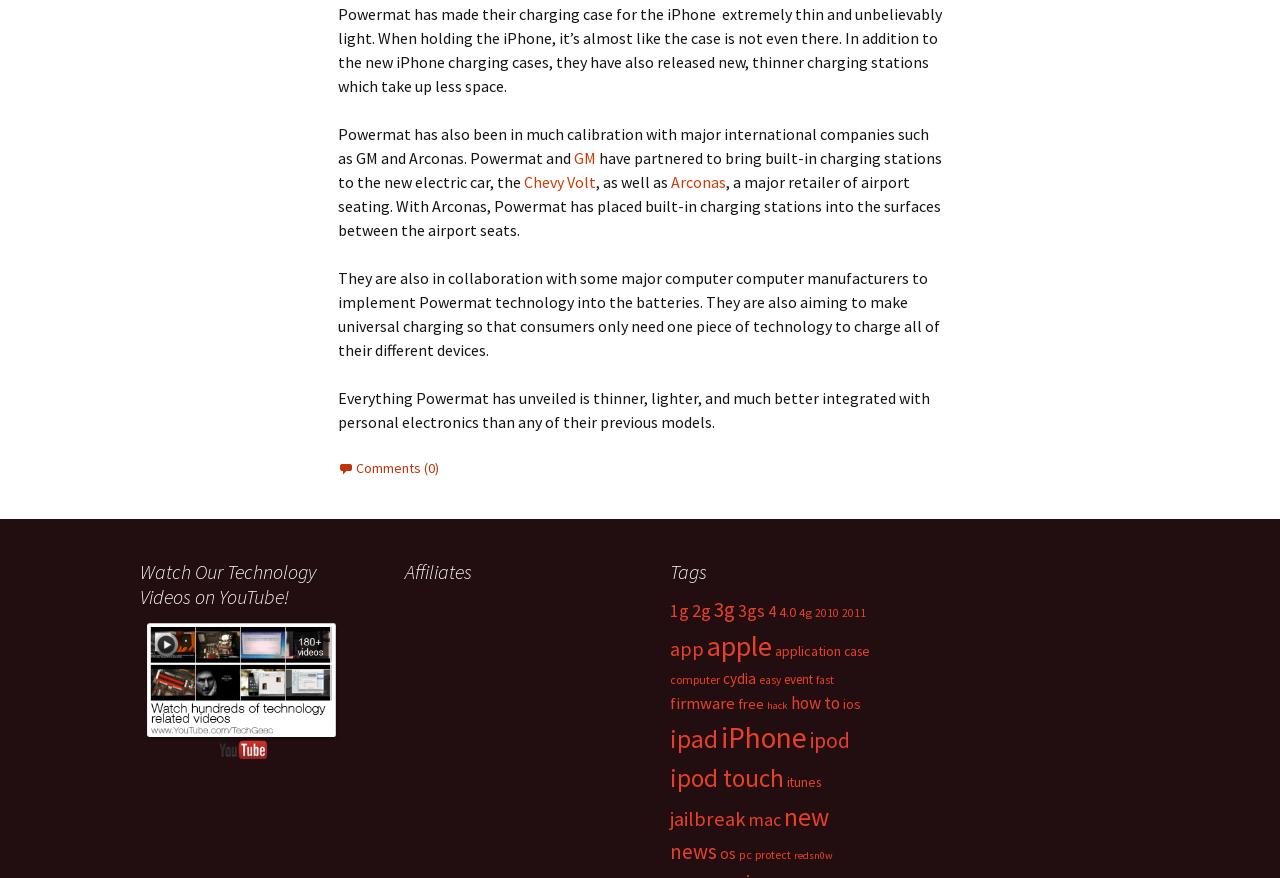Locate the bounding box coordinates of the clickable area to execute the instruction: "Watch the YouTube video". Provide the coordinates as four float numbers between 0 and 1, represented as [left, top, right, bottom].

[0.109, 0.705, 0.27, 0.867]